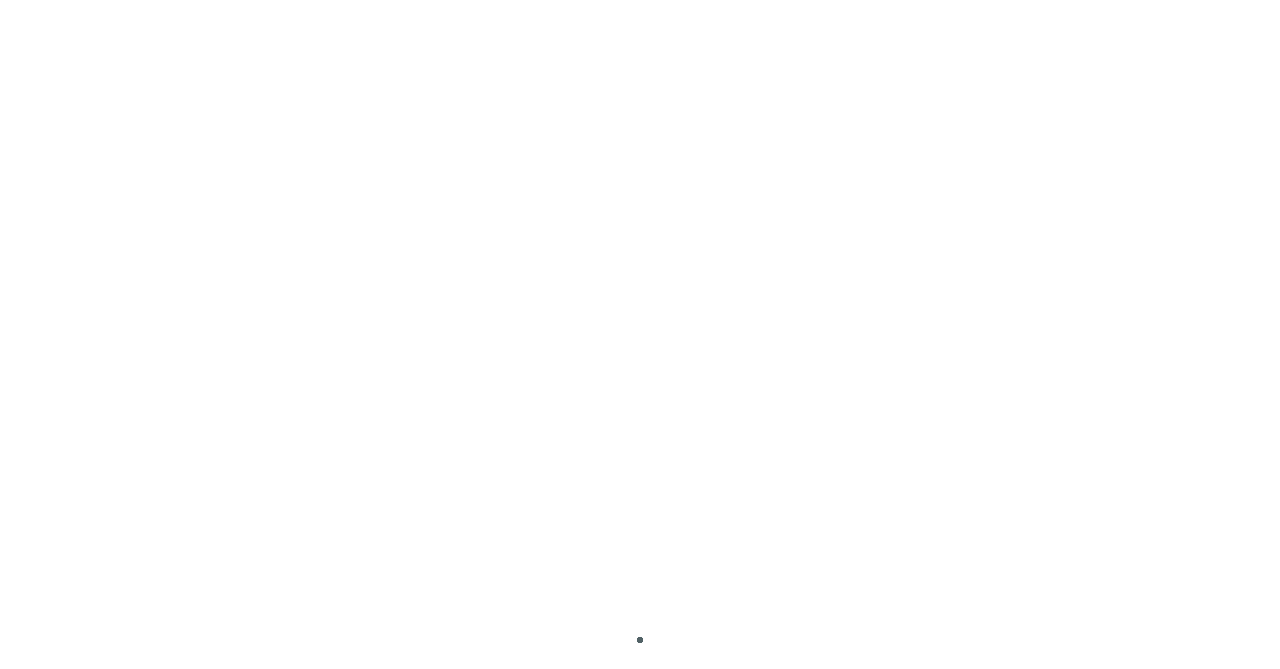Predict the bounding box coordinates of the UI element that matches this description: "info@12cube.work". The coordinates should be in the format [left, top, right, bottom] with each value between 0 and 1.

[0.579, 0.107, 0.671, 0.131]